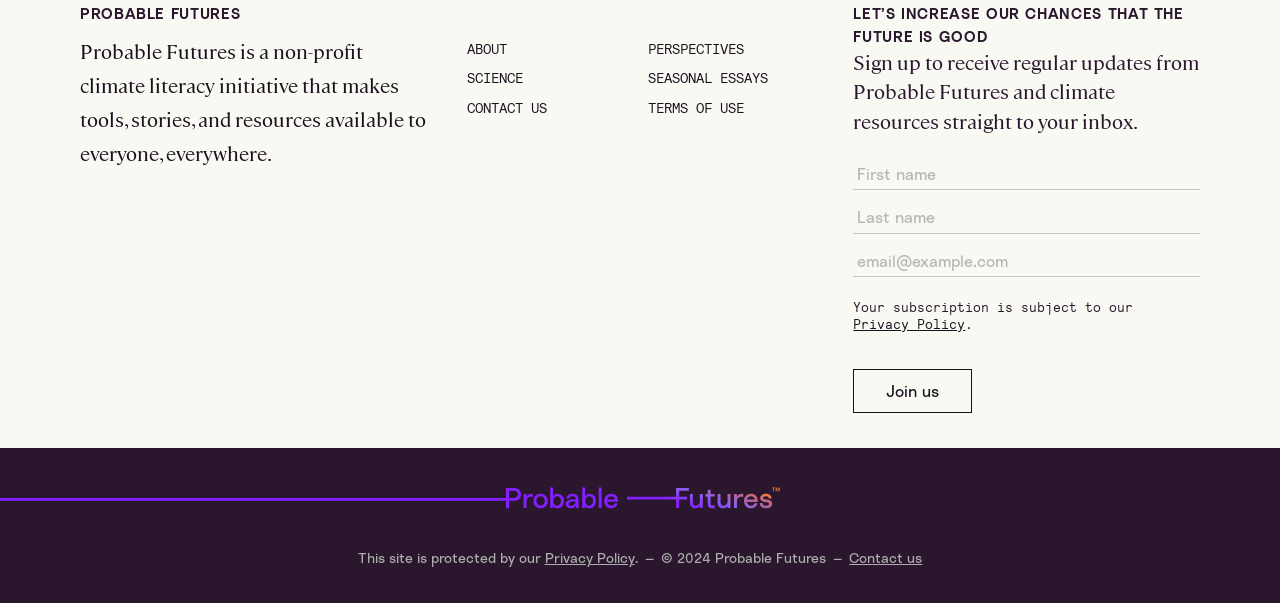What is required to sign up for regular updates? Based on the screenshot, please respond with a single word or phrase.

First name, Last name, email